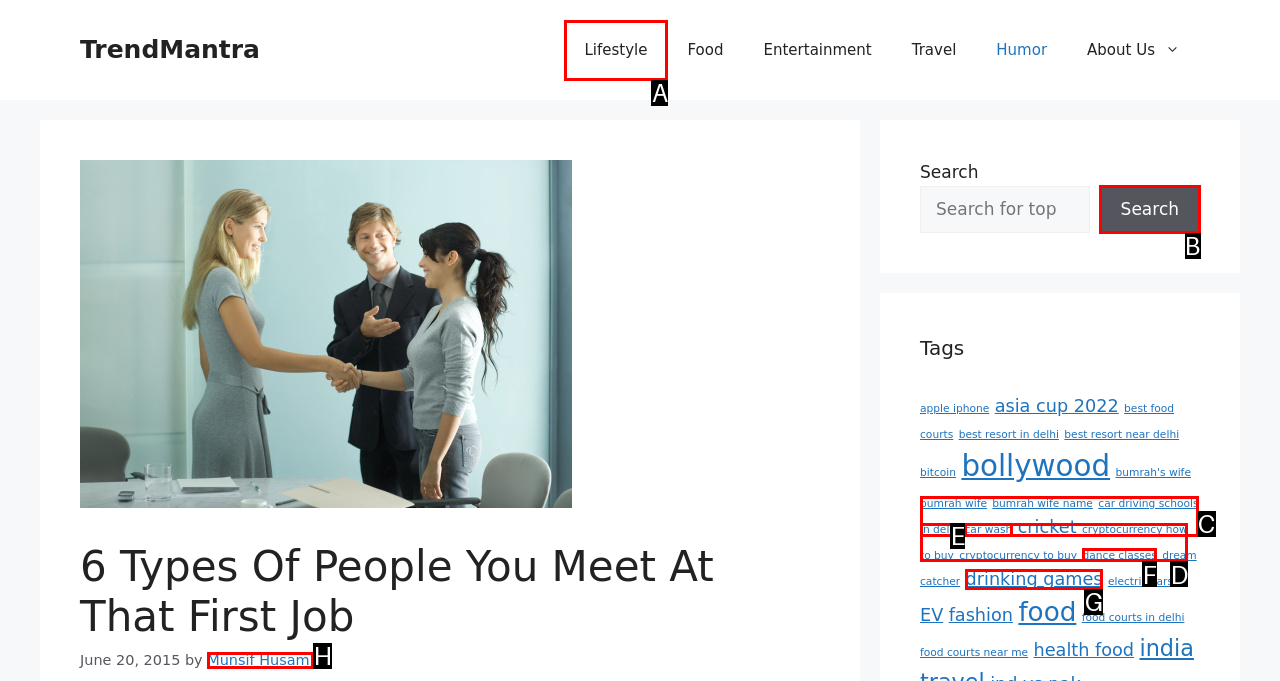Determine the HTML element that best aligns with the description: Lifestyle
Answer with the appropriate letter from the listed options.

A